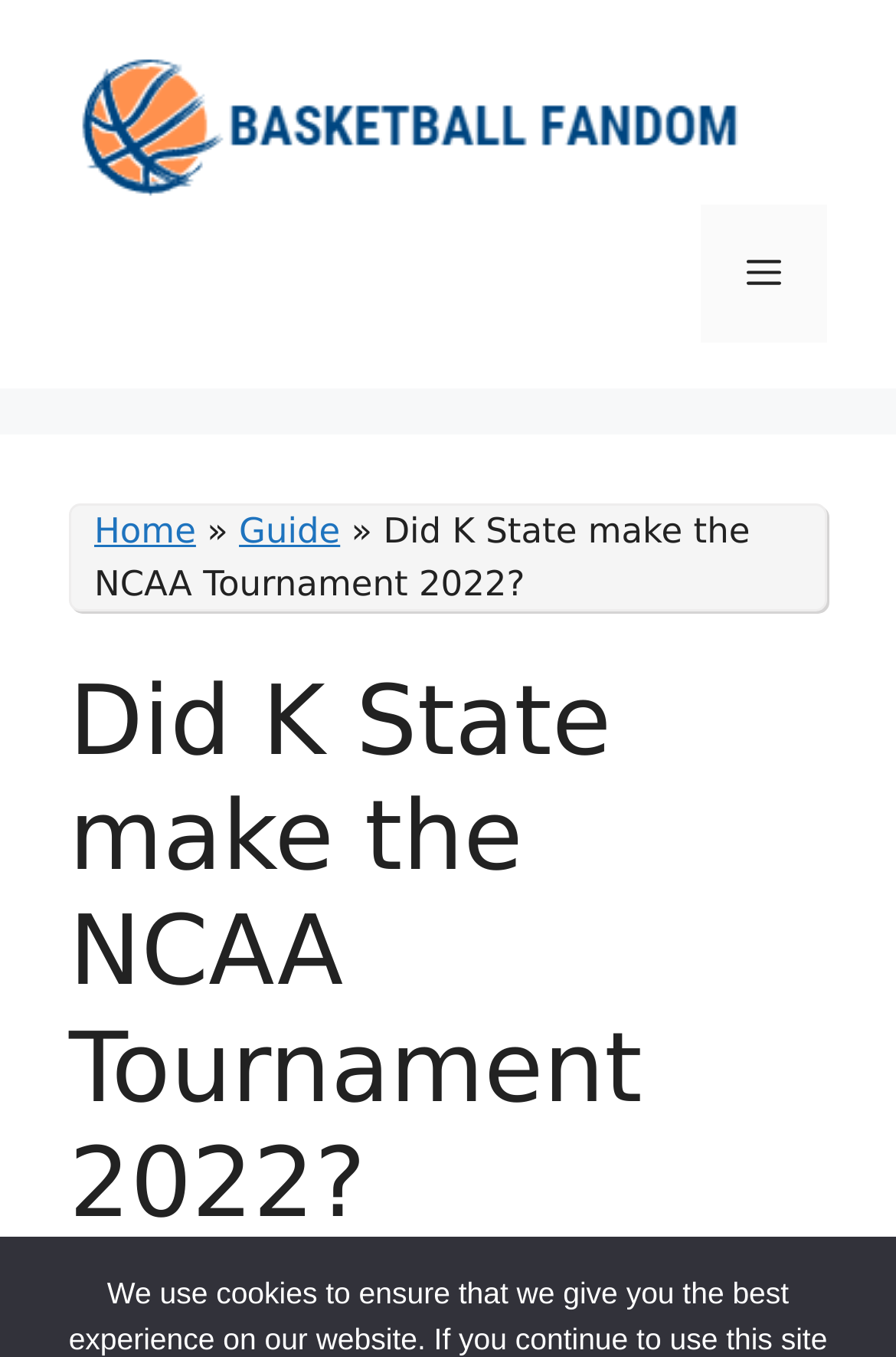Can you find and generate the webpage's heading?

Did K State make the NCAA Tournament 2022?